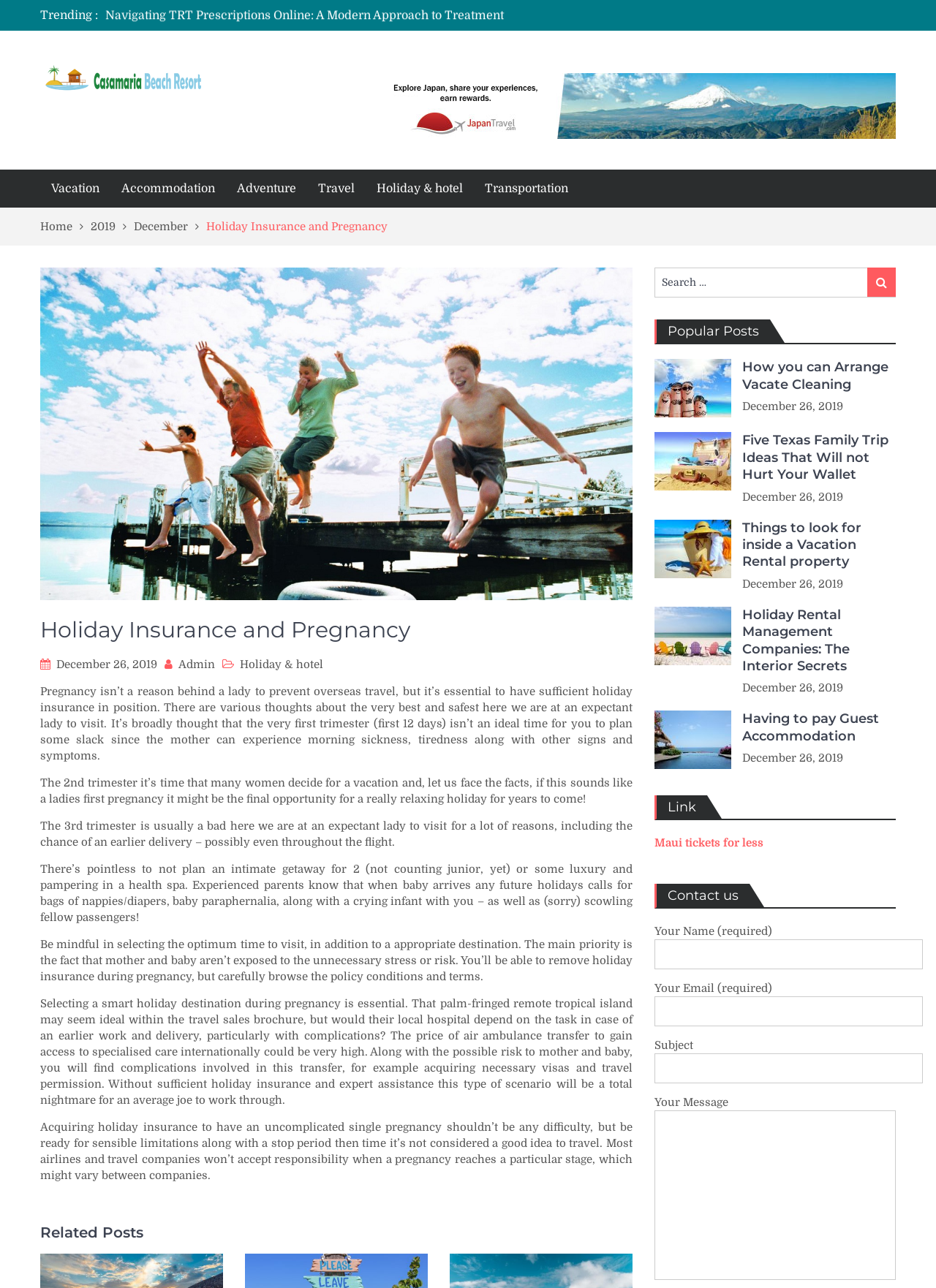Can you locate the main headline on this webpage and provide its text content?

Holiday Insurance and Pregnancy